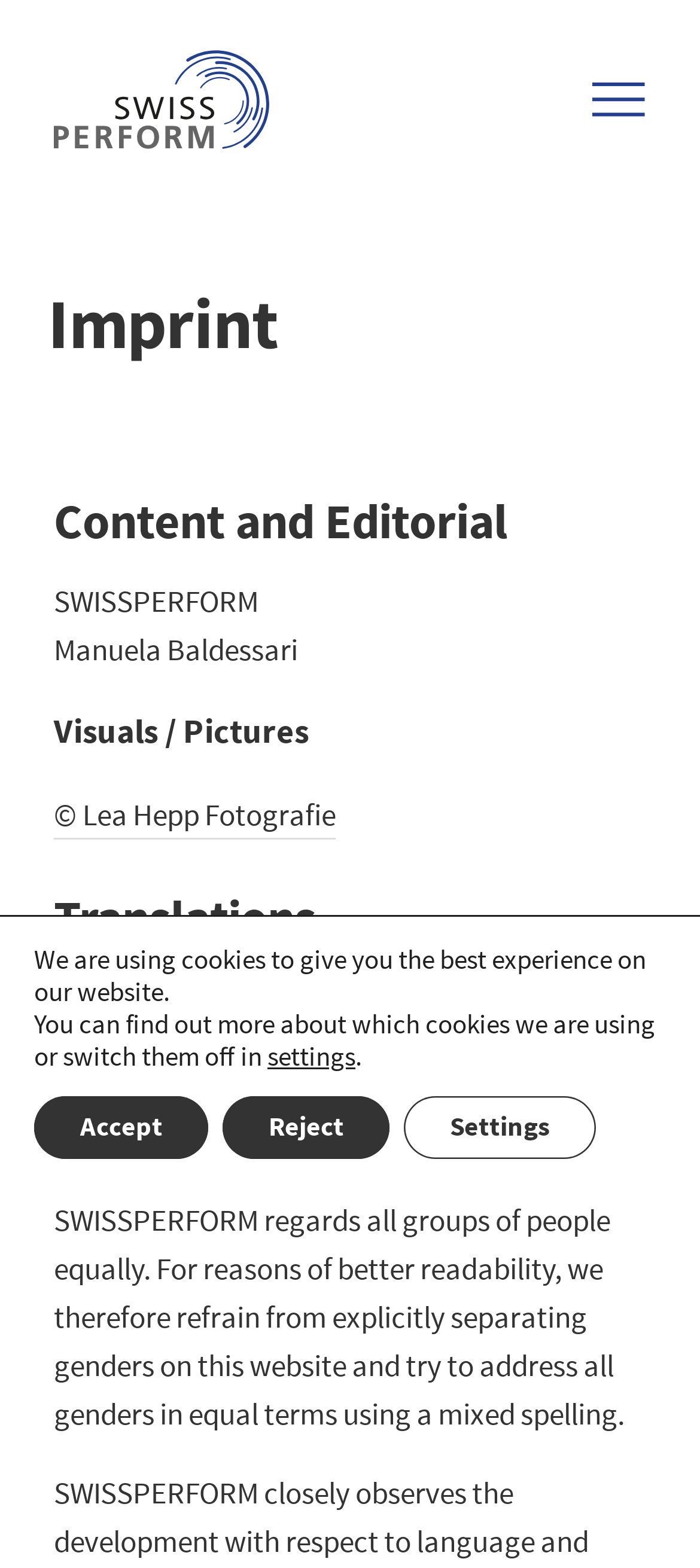What is the purpose of the website?
Answer with a single word or phrase, using the screenshot for reference.

Provider, disclaimer, and exclusion of liability